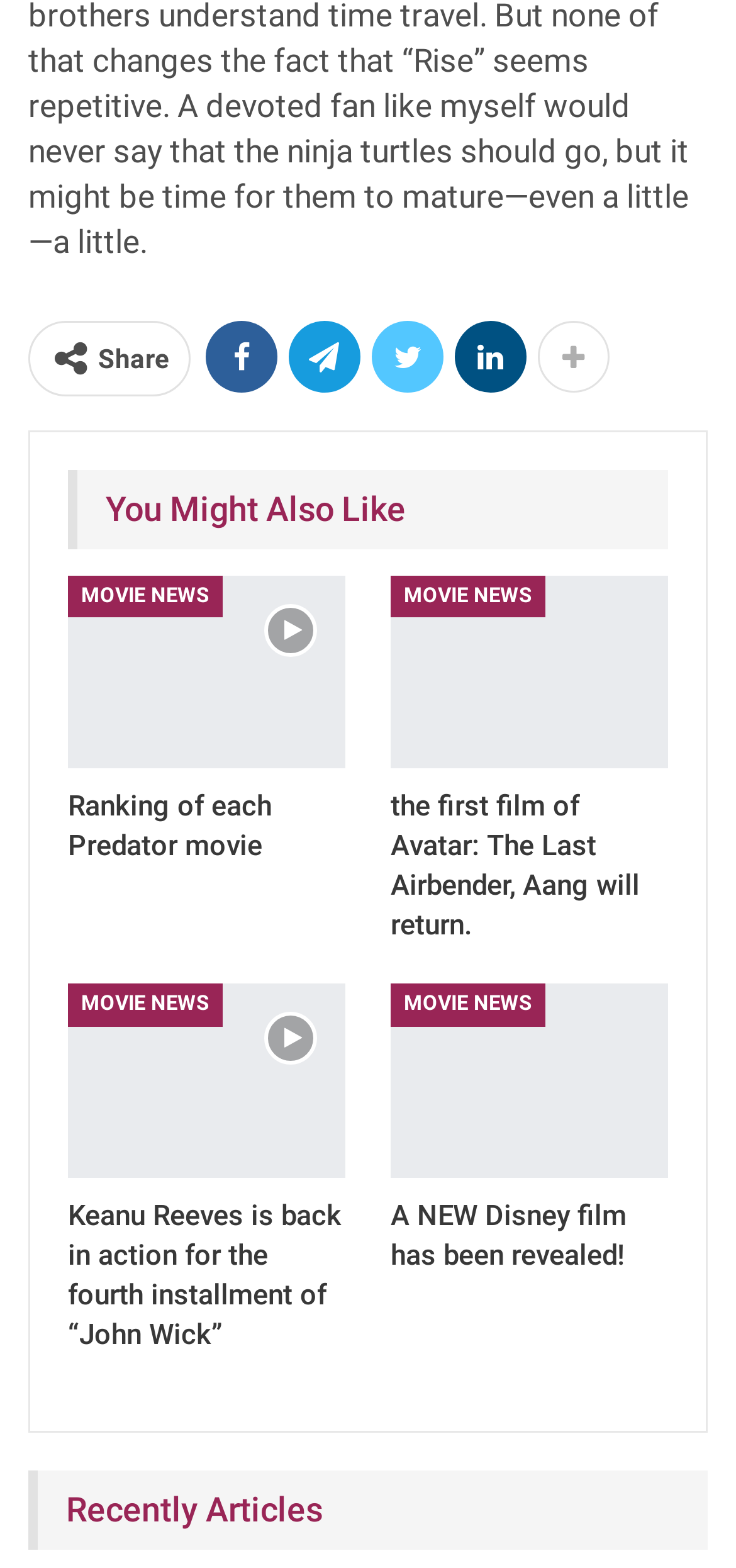What is the title of the last section?
Based on the visual, give a brief answer using one word or a short phrase.

Recently Articles